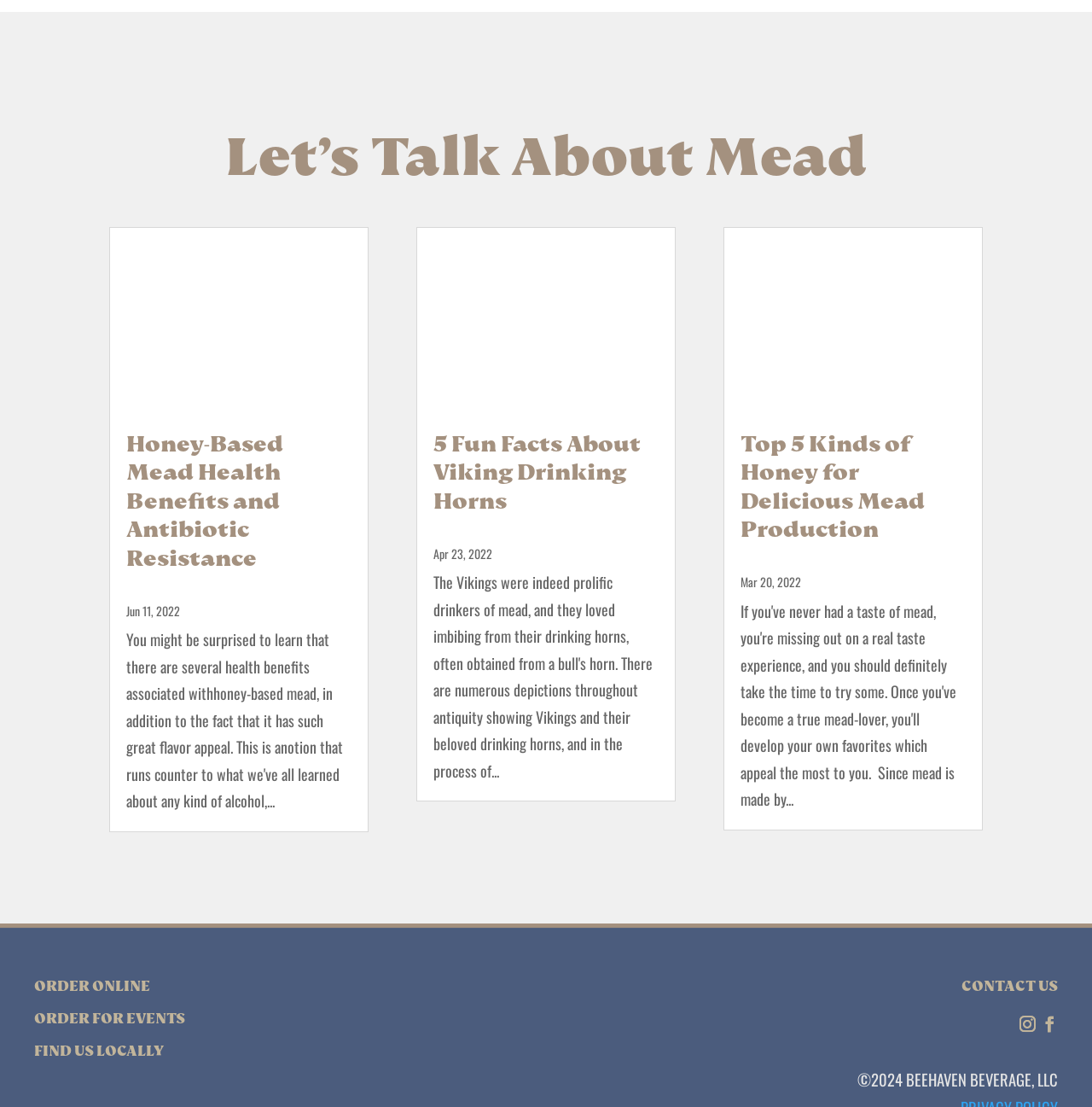What is the date of the second article?
Using the details shown in the screenshot, provide a comprehensive answer to the question.

The second article has a StaticText element with the text 'Apr 23, 2022', which indicates the date of the article.